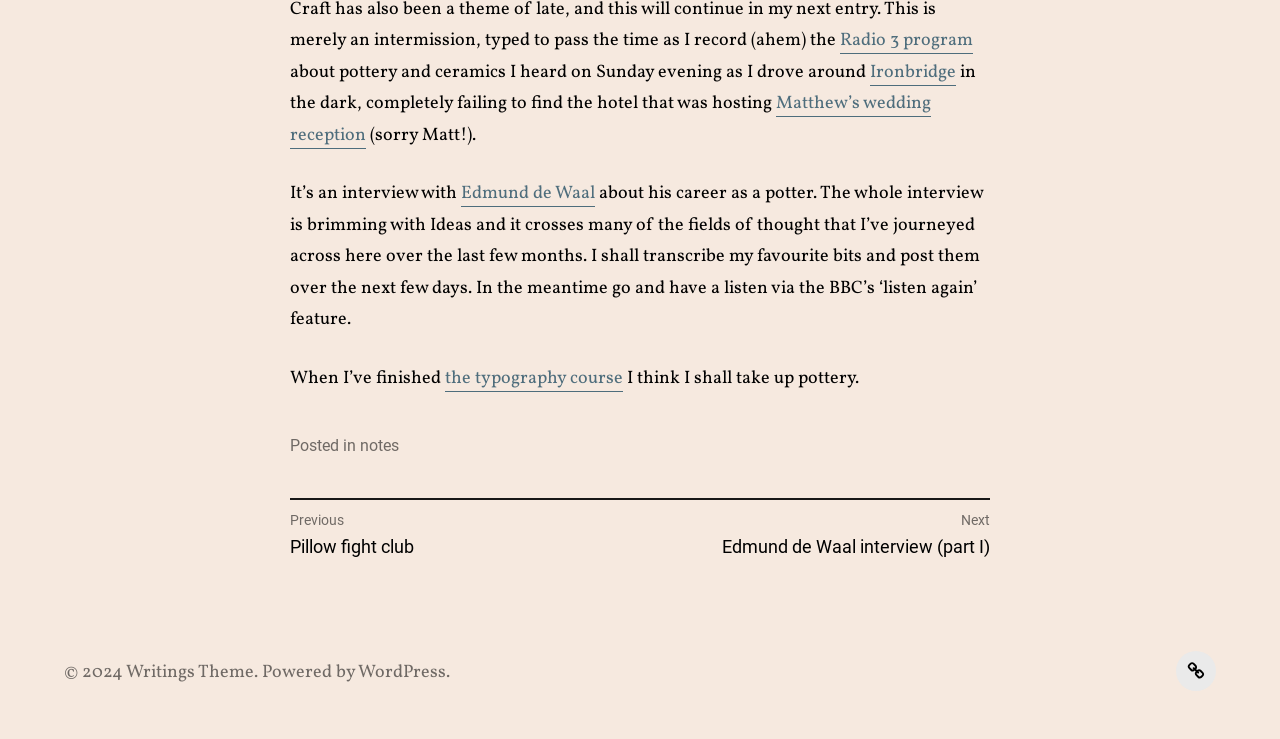What is the topic of the interview?
Based on the image, answer the question with as much detail as possible.

The topic of the interview is pottery and ceramics, as mentioned in the text 'It’s an interview with Edmund de Waal about his career as a potter.'